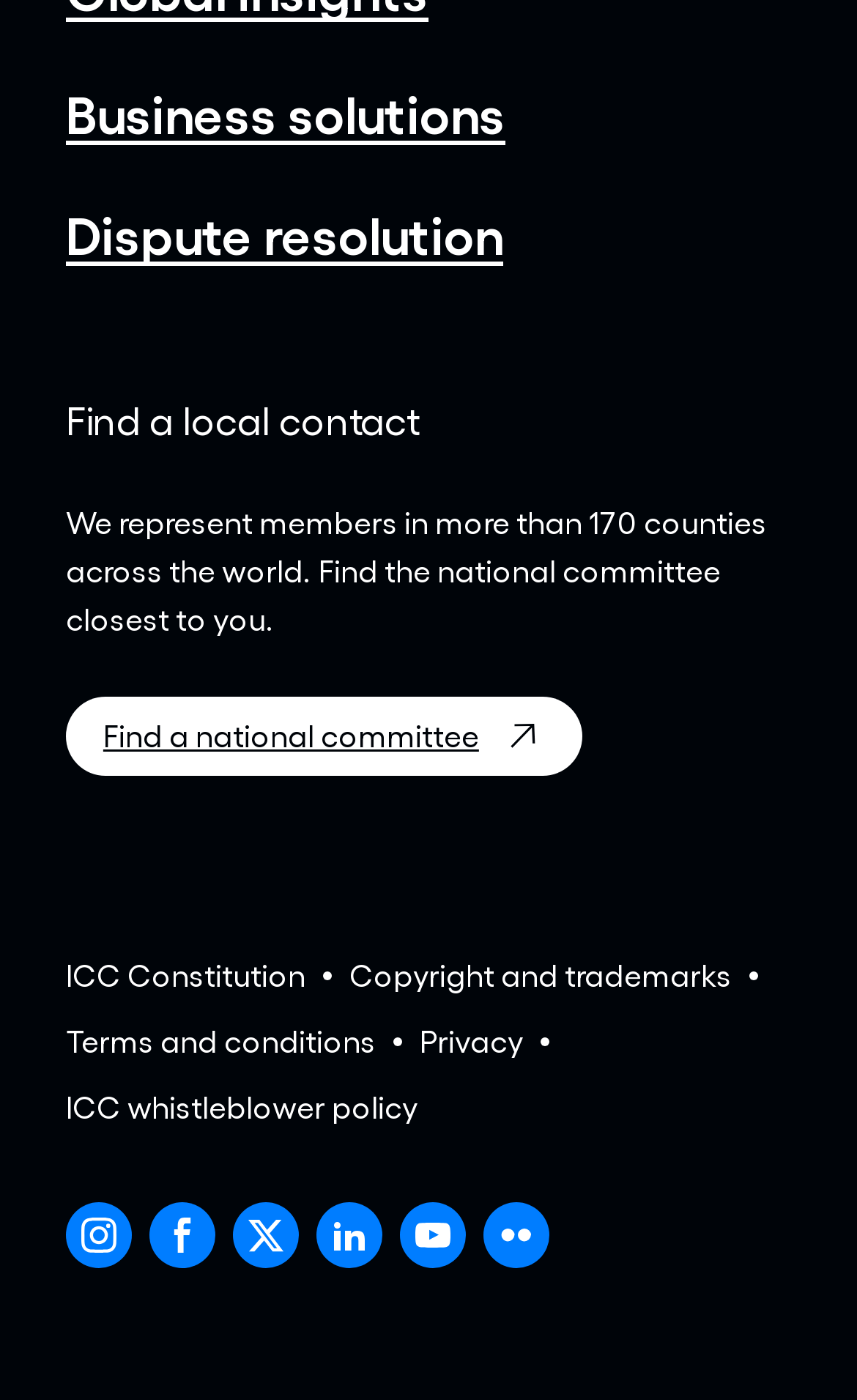Please respond in a single word or phrase: 
What is the text above the 'Find a national committee' link?

We represent members in more than 170 counties across the world. Find the national committee closest to you.